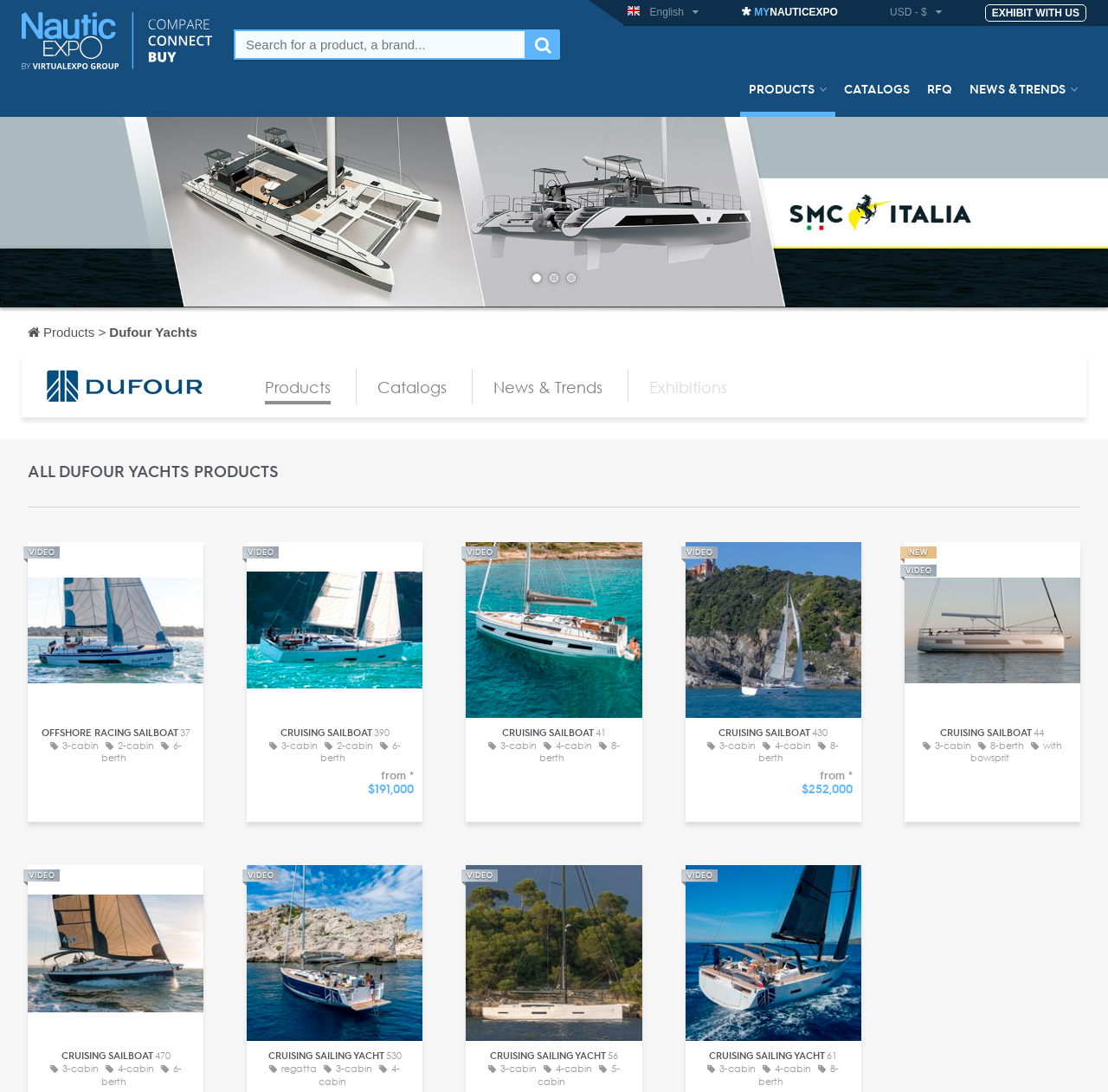What is the purpose of the search bar?
Provide a fully detailed and comprehensive answer to the question.

The search bar is located in the top navigation bar and has a placeholder text 'Search for a product, a brand...'. This suggests that the search bar is used to search for products or brands related to the yacht industry.